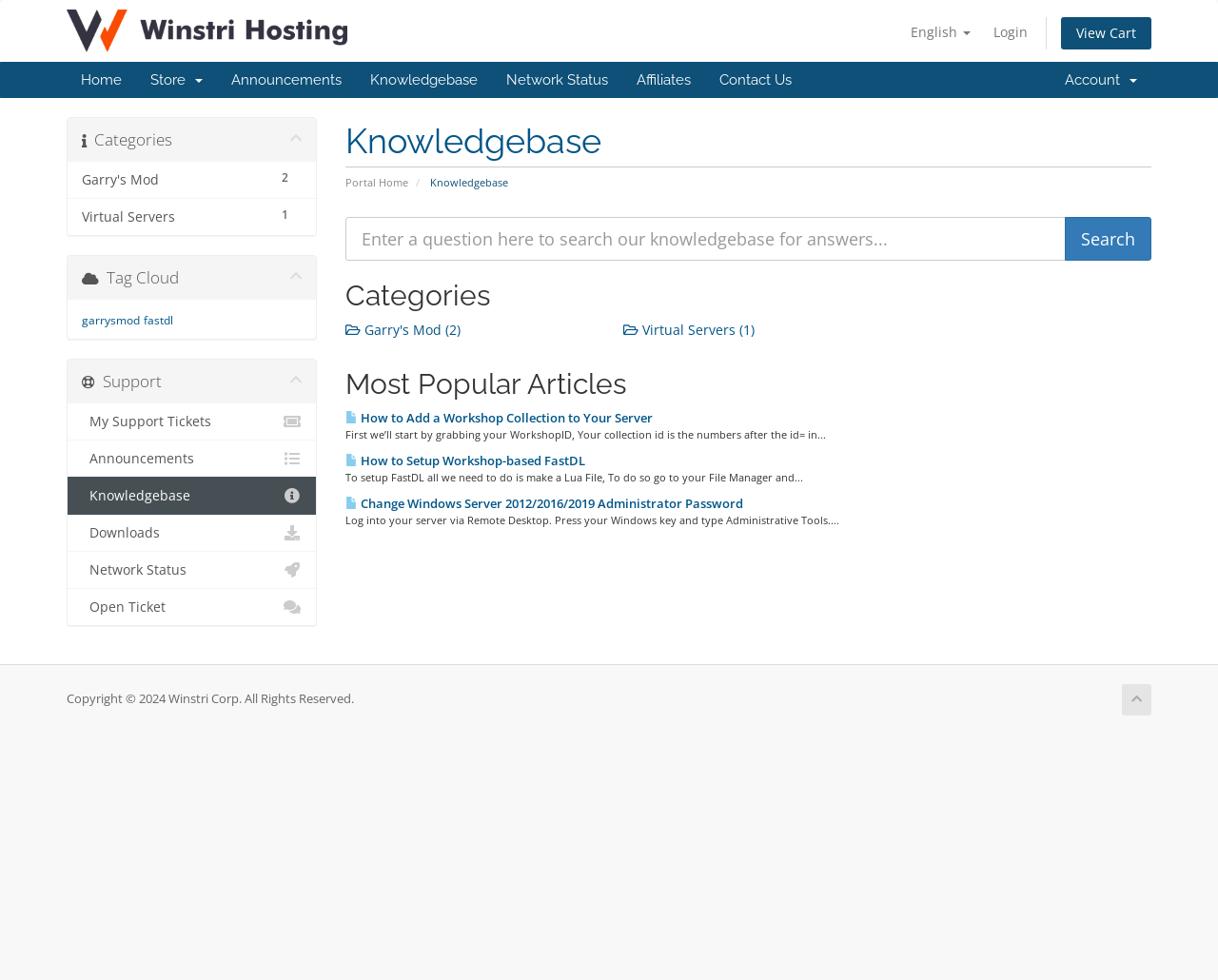Could you find the bounding box coordinates of the clickable area to complete this instruction: "Search the knowledgebase"?

[0.874, 0.221, 0.945, 0.266]